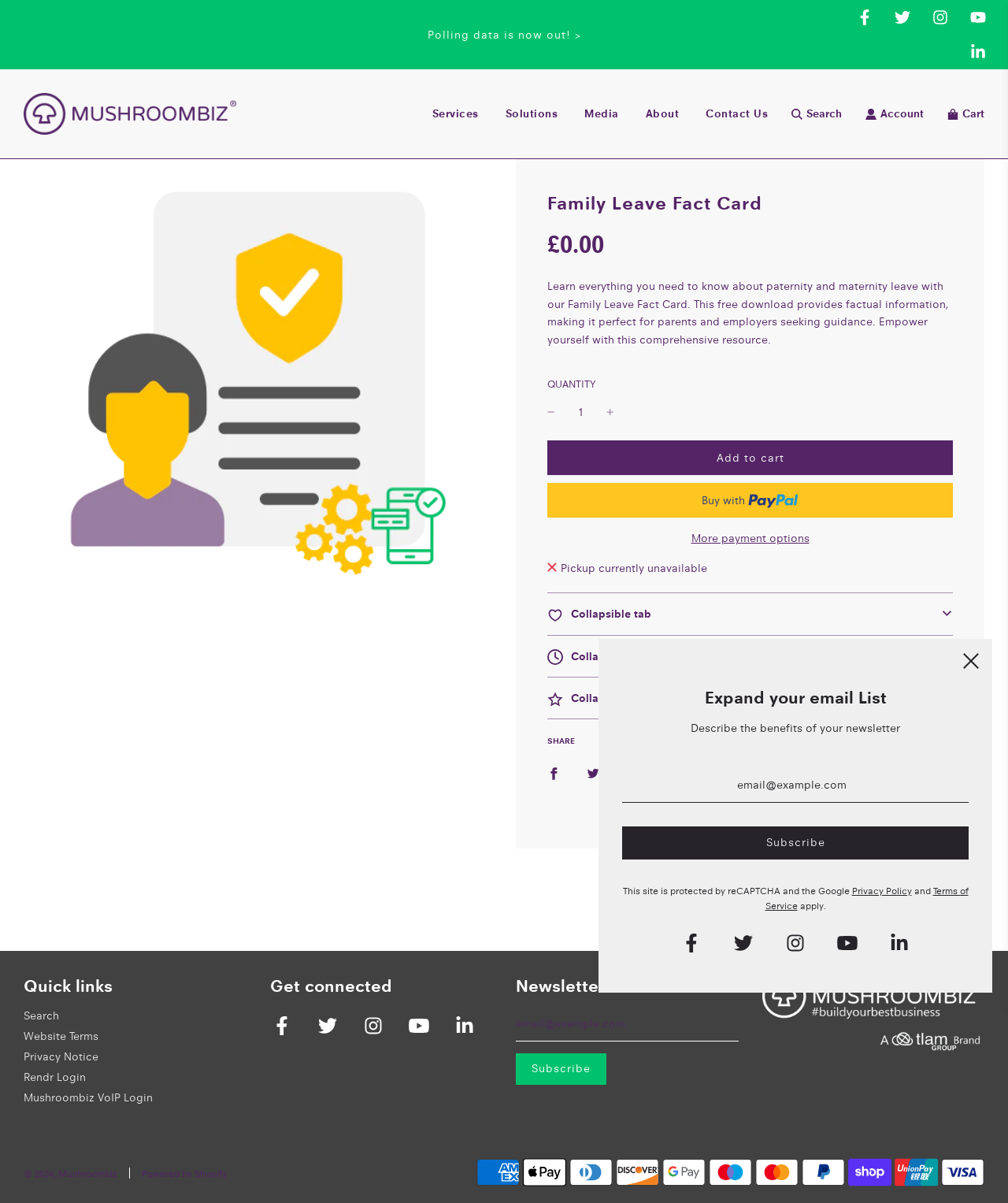Please specify the bounding box coordinates of the clickable section necessary to execute the following command: "Click the 'Add to cart' button".

[0.543, 0.366, 0.945, 0.395]